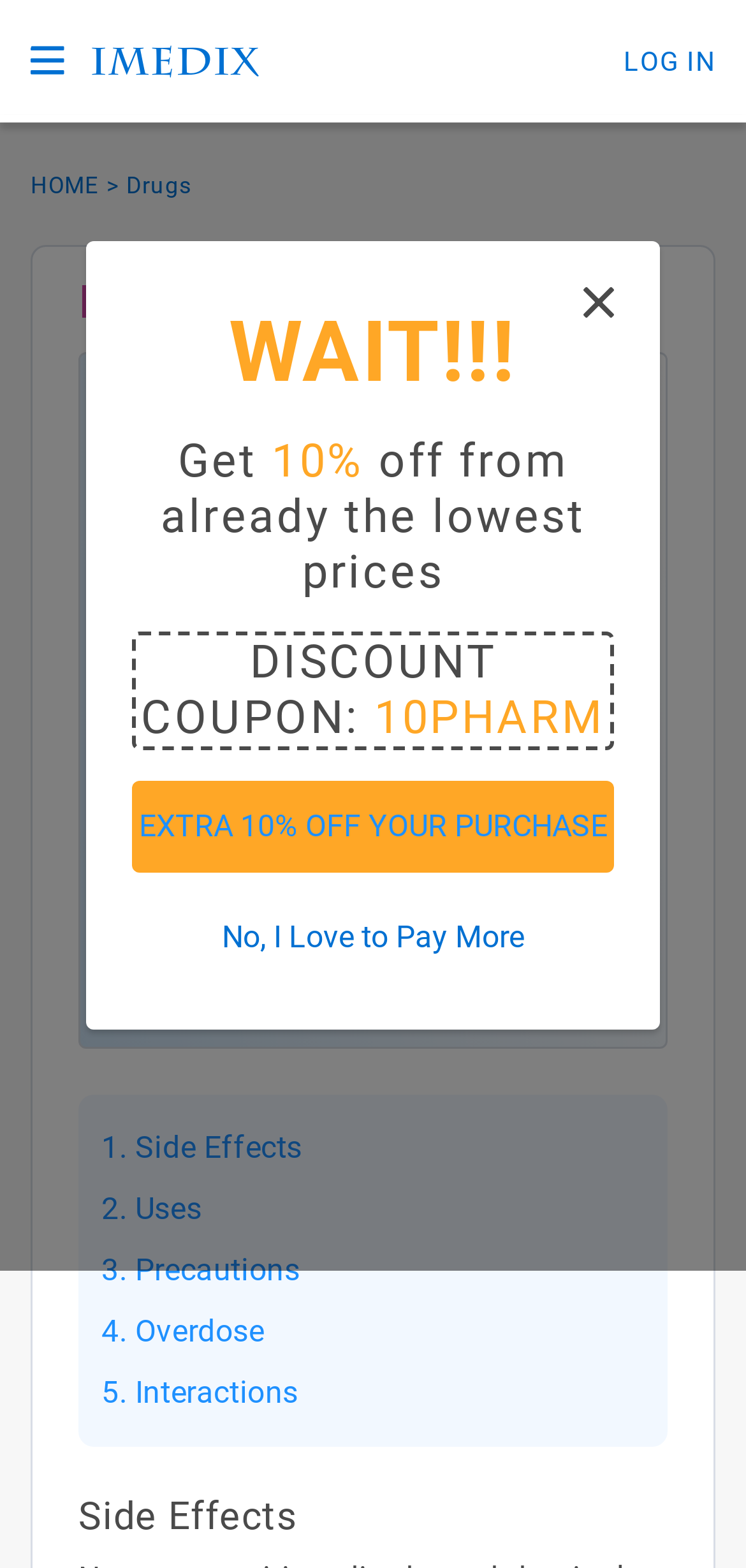Calculate the bounding box coordinates for the UI element based on the following description: "HOME". Ensure the coordinates are four float numbers between 0 and 1, i.e., [left, top, right, bottom].

[0.041, 0.105, 0.132, 0.128]